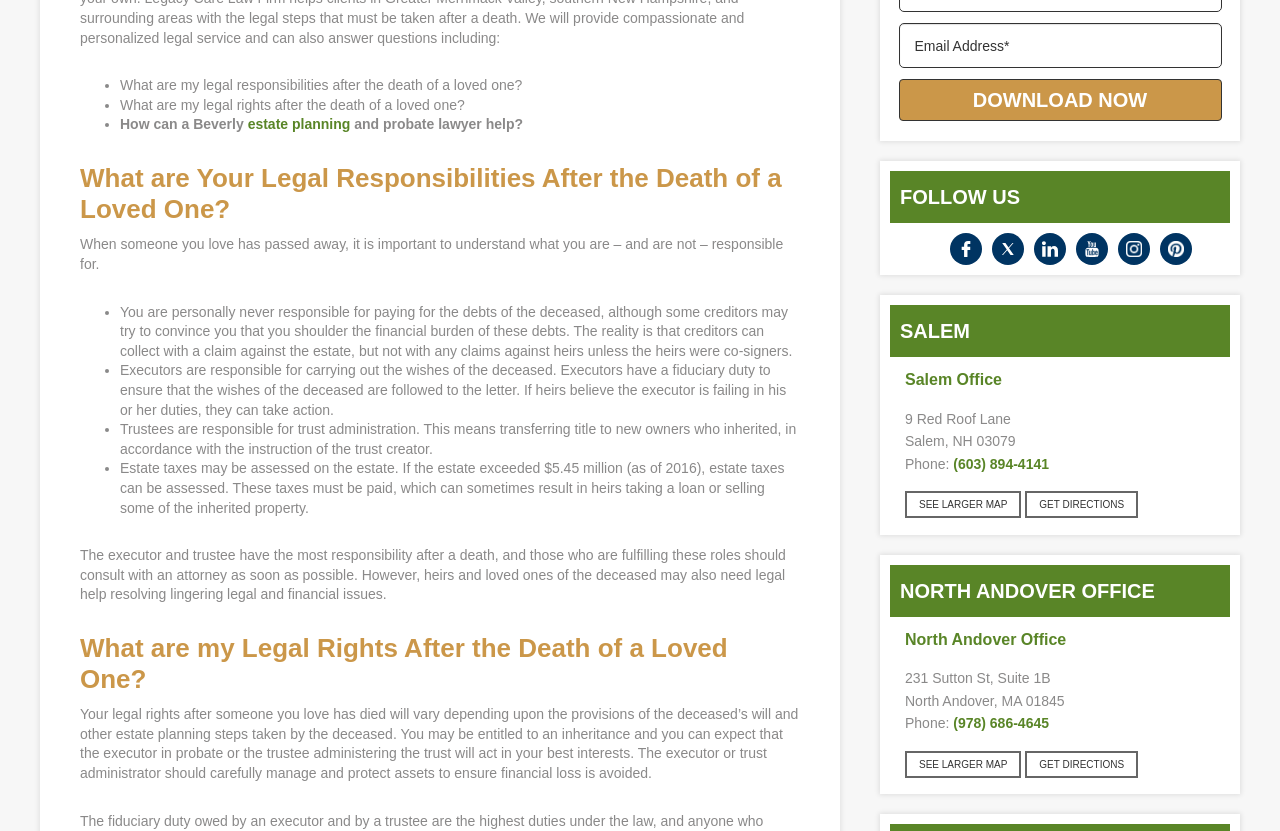Determine the bounding box coordinates of the UI element that matches the following description: "(978) 686-4645". The coordinates should be four float numbers between 0 and 1 in the format [left, top, right, bottom].

[0.745, 0.86, 0.82, 0.88]